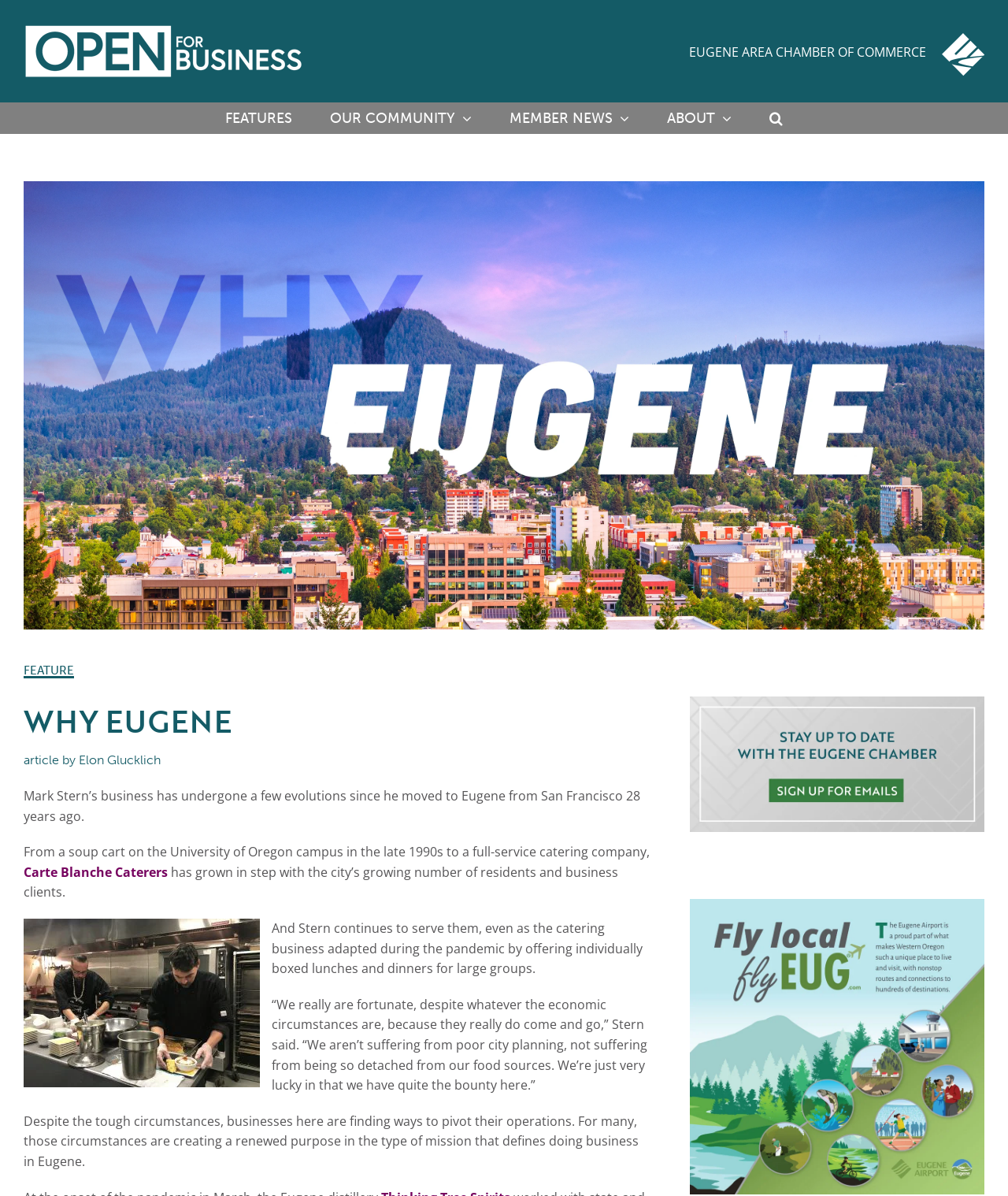Locate the bounding box coordinates of the area to click to fulfill this instruction: "Sign up for Email". The bounding box should be presented as four float numbers between 0 and 1, in the order [left, top, right, bottom].

[0.684, 0.585, 0.977, 0.597]